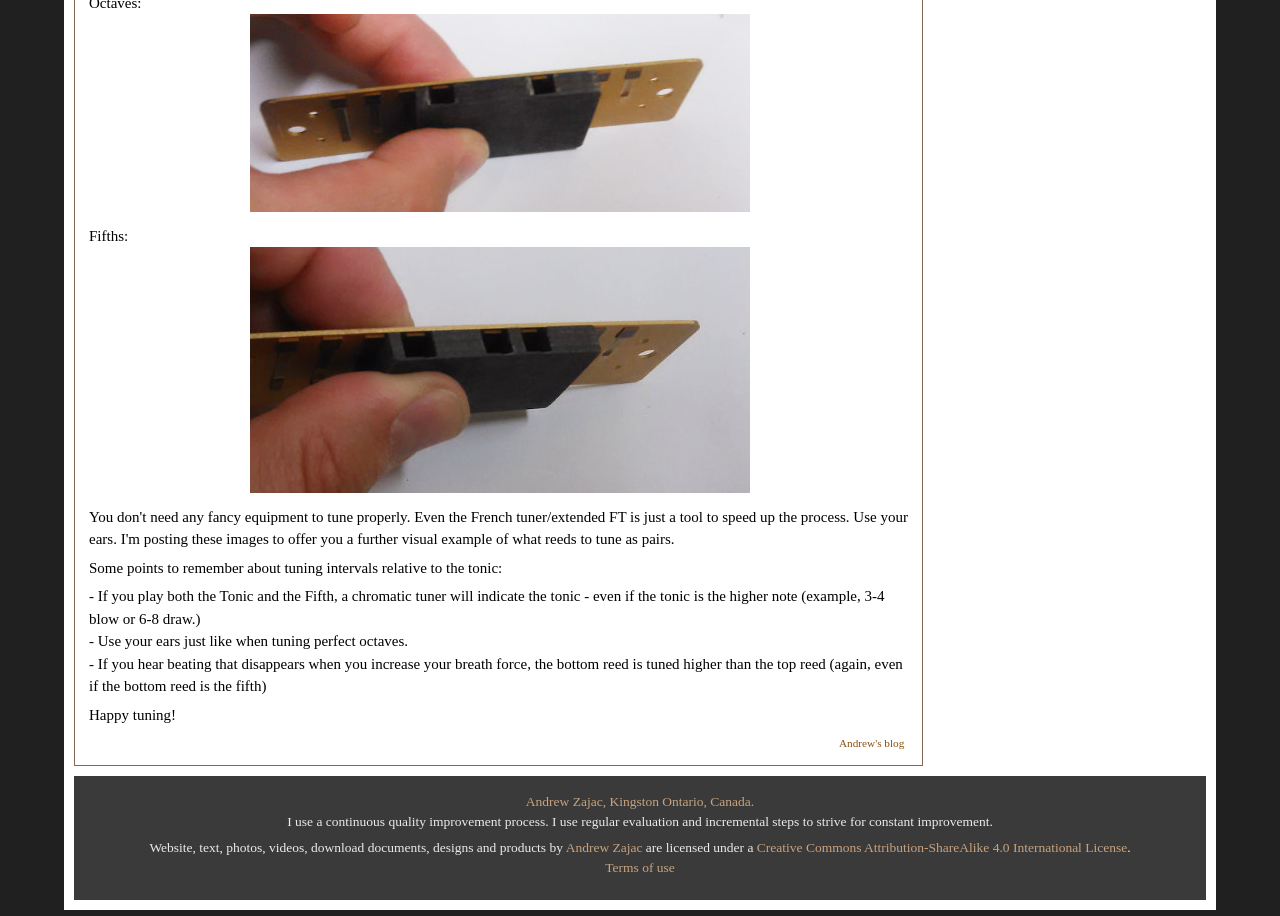Given the content of the image, can you provide a detailed answer to the question?
What license applies to the webpage's content?

The webpage has a link to 'Creative Commons Attribution-ShareAlike 4.0 International License' which suggests that the content of the webpage, including text, photos, videos, and designs, is licensed under this Creative Commons license.